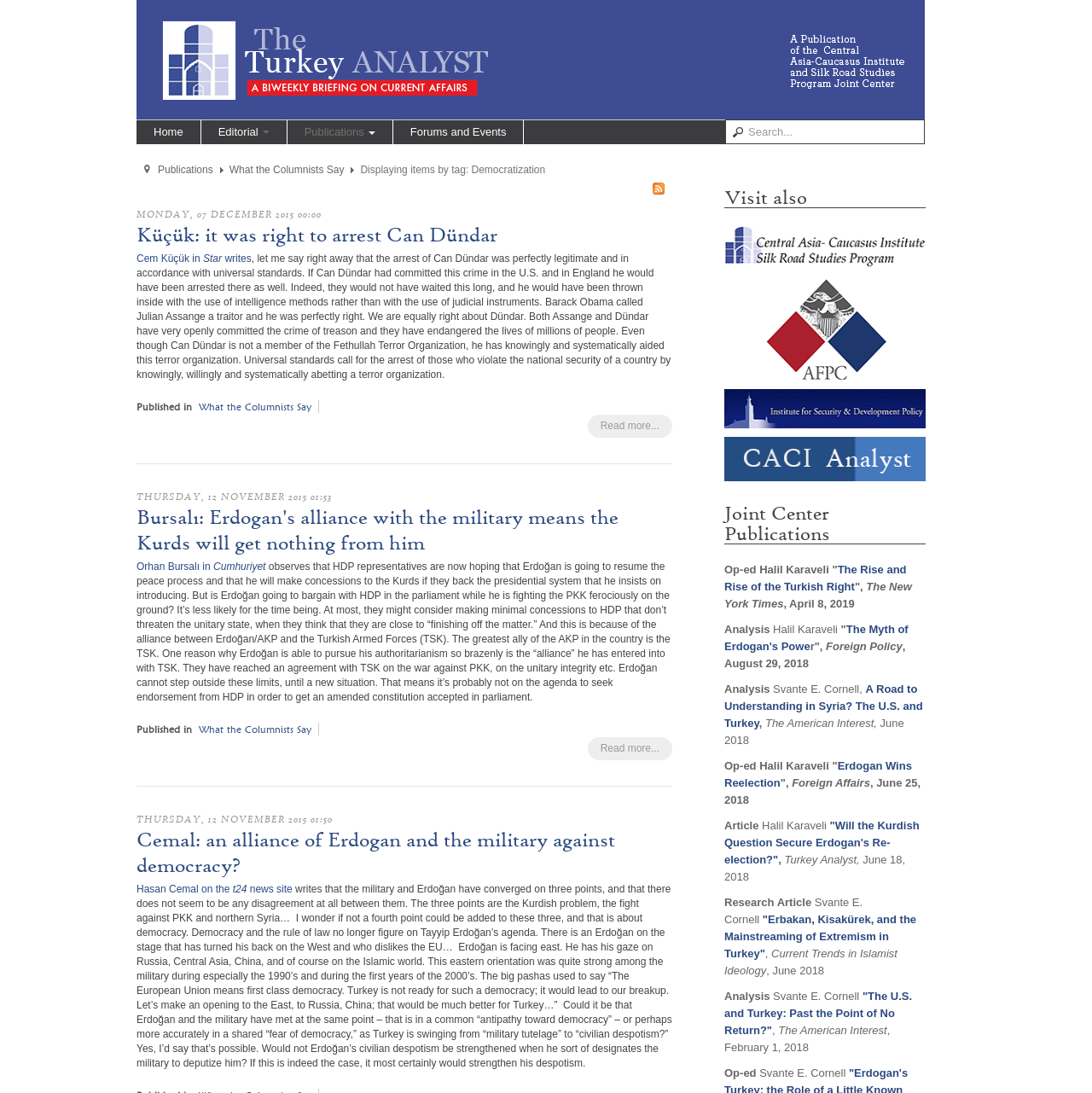Please determine the bounding box coordinates of the element to click in order to execute the following instruction: "Search in the text box". The coordinates should be four float numbers between 0 and 1, specified as [left, top, right, bottom].

[0.664, 0.109, 0.847, 0.132]